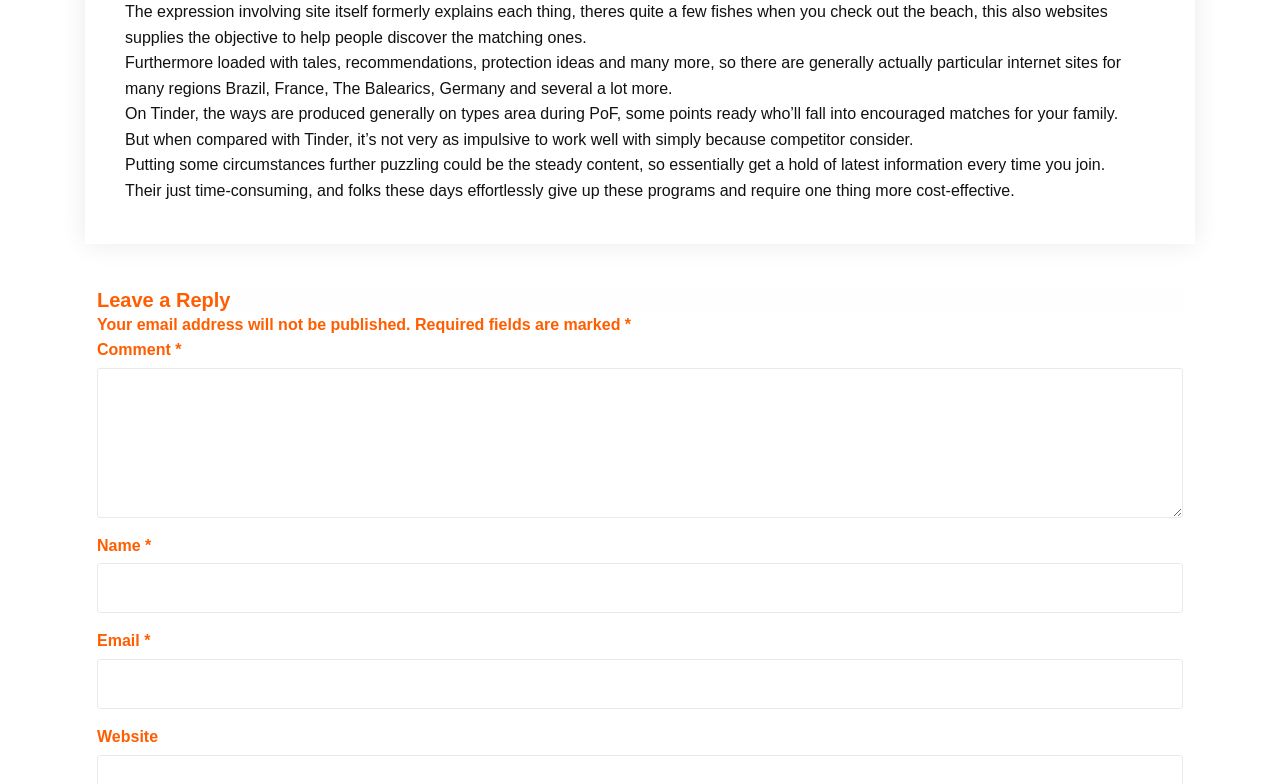Given the element description, predict the bounding box coordinates in the format (top-left x, top-left y, bottom-right x, bottom-right y). Make sure all values are between 0 and 1. Here is the element description: parent_node: Email * aria-describedby="email-notes" name="email"

[0.076, 0.841, 0.924, 0.904]